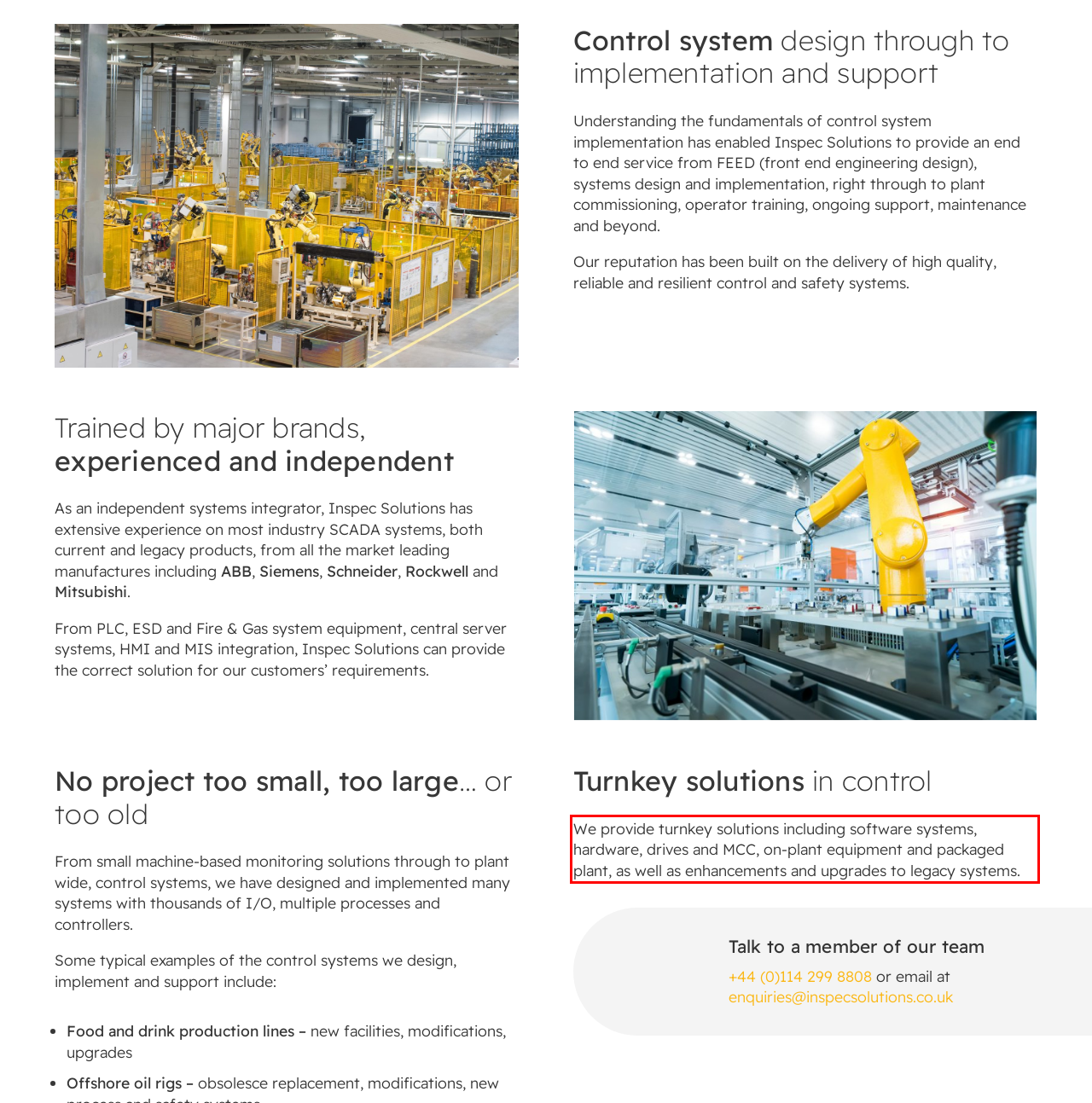Using the provided webpage screenshot, recognize the text content in the area marked by the red bounding box.

We provide turnkey solutions including software systems, hardware, drives and MCC, on-plant equipment and packaged plant, as well as enhancements and upgrades to legacy systems.